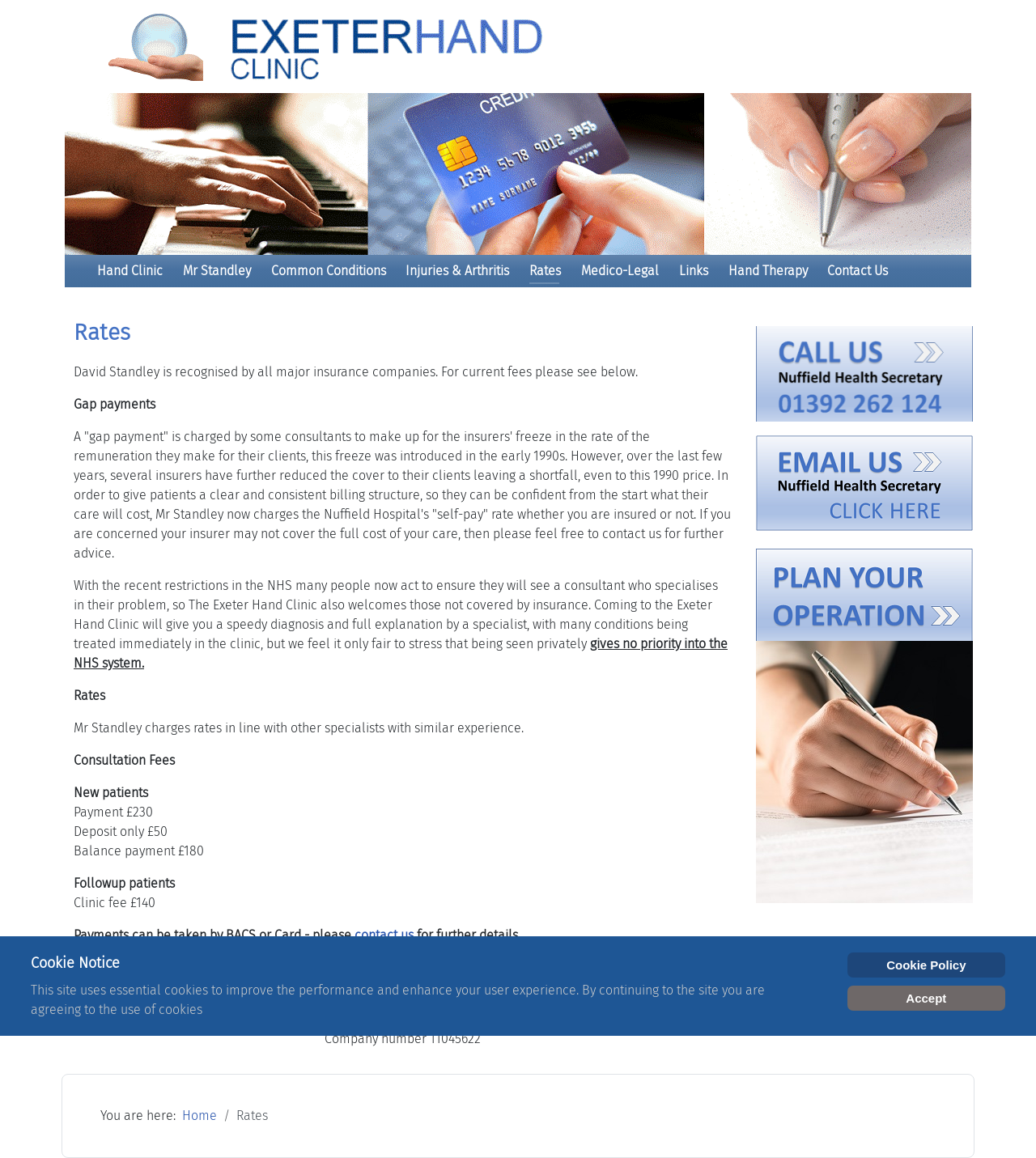Give a complete and precise description of the webpage's appearance.

The webpage is about the Exeter Hand Clinic, an independent service offering high-quality care from a dedicated team of professionals. At the top of the page, there is a navigation menu with links to various sections, including "Hand Clinic", "Mr Standley", "Common Conditions", "Injuries & Arthritis", "Rates", "Medico-Legal", "Links", "Hand Therapy", and "Contact Us".

Below the navigation menu, there is a main section that takes up most of the page. This section is divided into several parts. At the top, there is a heading "Rates" followed by a brief description of the clinic's payment policies. Below this, there is a detailed explanation of what "gap payments" are and how they work.

Further down, there is a section that discusses the clinic's rates, including consultation fees for new and follow-up patients. The fees are listed in a clear and organized manner, with separate sections for new patients, follow-up patients, and payment methods.

To the right of the main section, there is a sidebar with a link to the Nuffield Health Secretary and an image that links to the expectations page.

At the bottom of the page, there is a navigation section with breadcrumbs that show the user's current location on the site. There is also a "Back to Top" link and a cookie notice that explains the site's use of cookies. The cookie notice includes a link to the cookie policy and an "Accept" button.